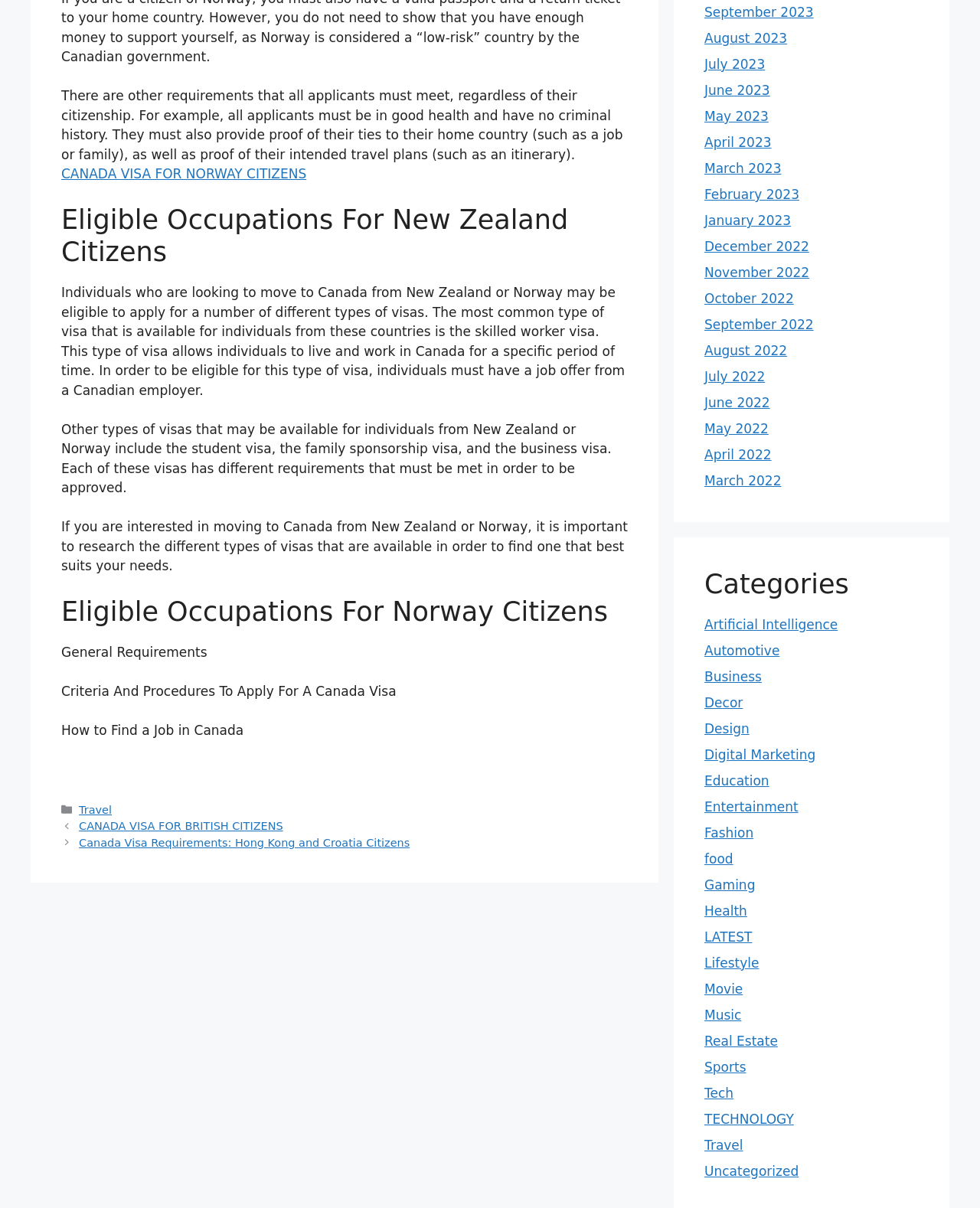Please answer the following question using a single word or phrase: 
What type of visa allows individuals to live and work in Canada?

Skilled worker visa